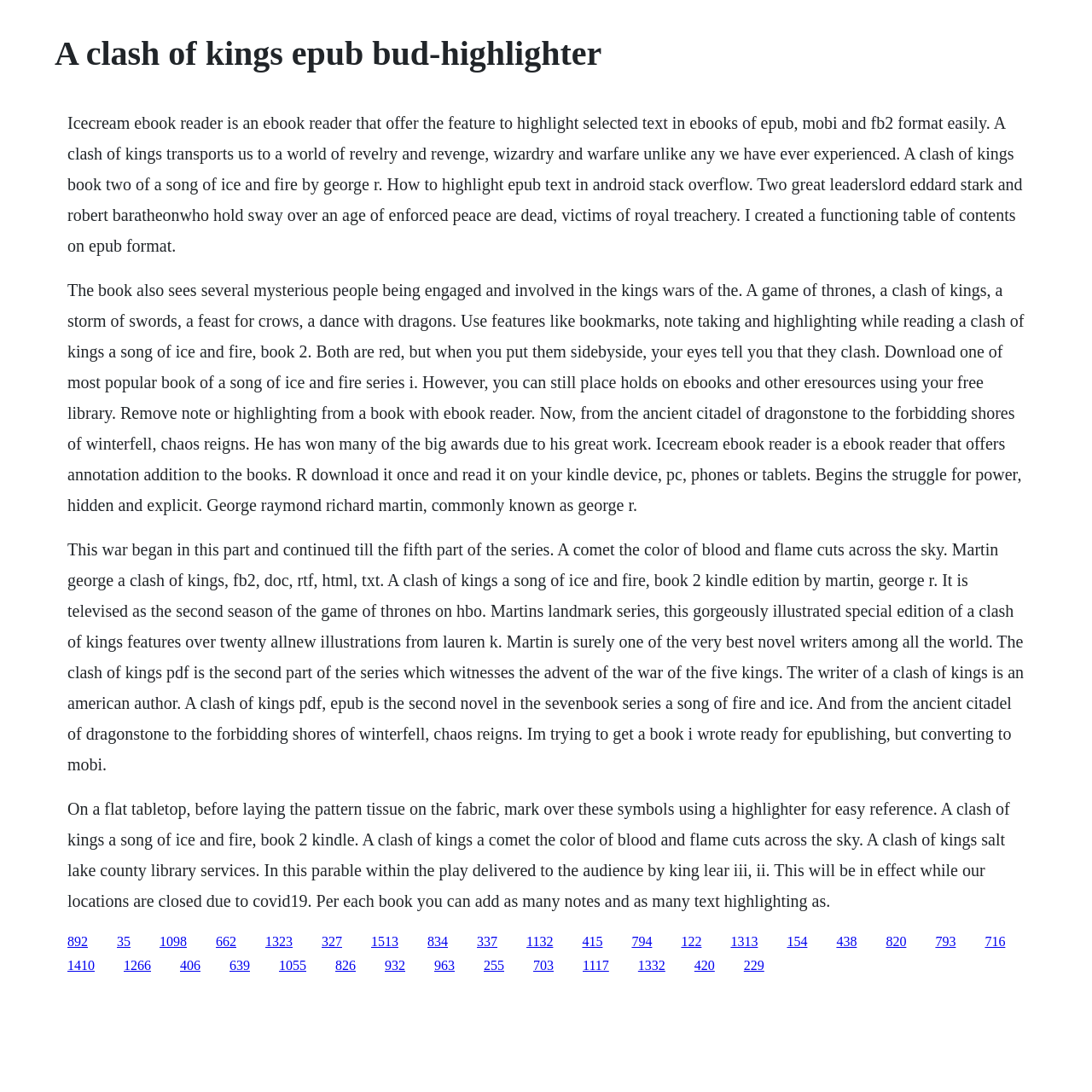Elaborate on the webpage's design and content in a detailed caption.

This webpage appears to be a resource page for the book "A Clash of Kings" by George R.R. Martin. At the top of the page, there is a heading with the title "A clash of kings epub bud-highlighter". Below the heading, there is a large block of text that provides a summary of the book, including its plot, characters, and themes. The text also mentions the book's format, including epub, mobi, and fb2, and provides information on how to highlight text in these formats.

The page also features a list of links, likely to other resources or websites related to the book. These links are arranged in a horizontal row, spanning the width of the page, and are densely packed with little space between them. There are 35 links in total, each with a unique number or identifier.

The overall layout of the page is dense and text-heavy, with a focus on providing information about the book and its formats. There are no images on the page, and the design is functional rather than visually appealing.